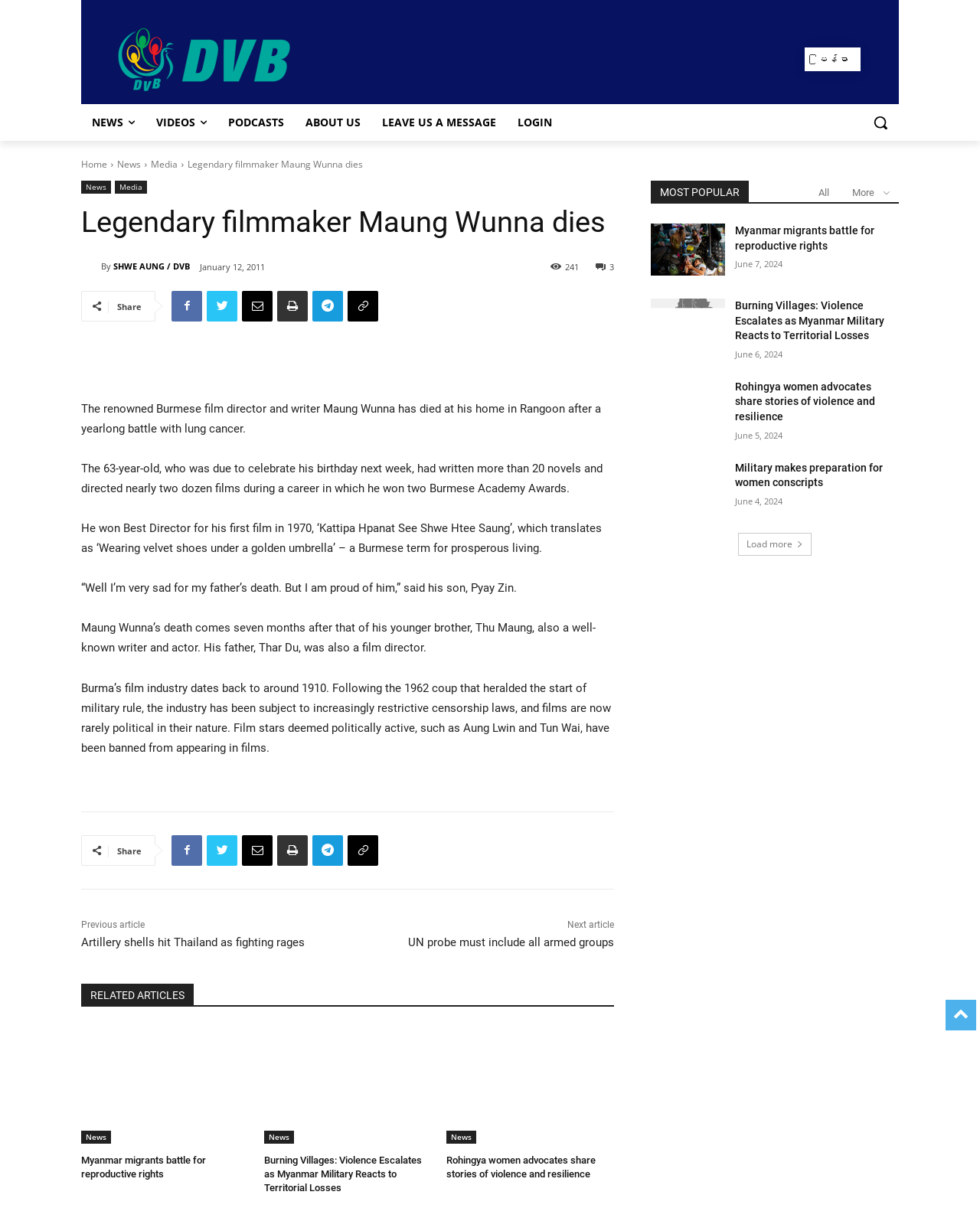Locate the UI element that matches the description Load more in the webpage screenshot. Return the bounding box coordinates in the format (top-left x, top-left y, bottom-right x, bottom-right y), with values ranging from 0 to 1.

[0.753, 0.441, 0.828, 0.46]